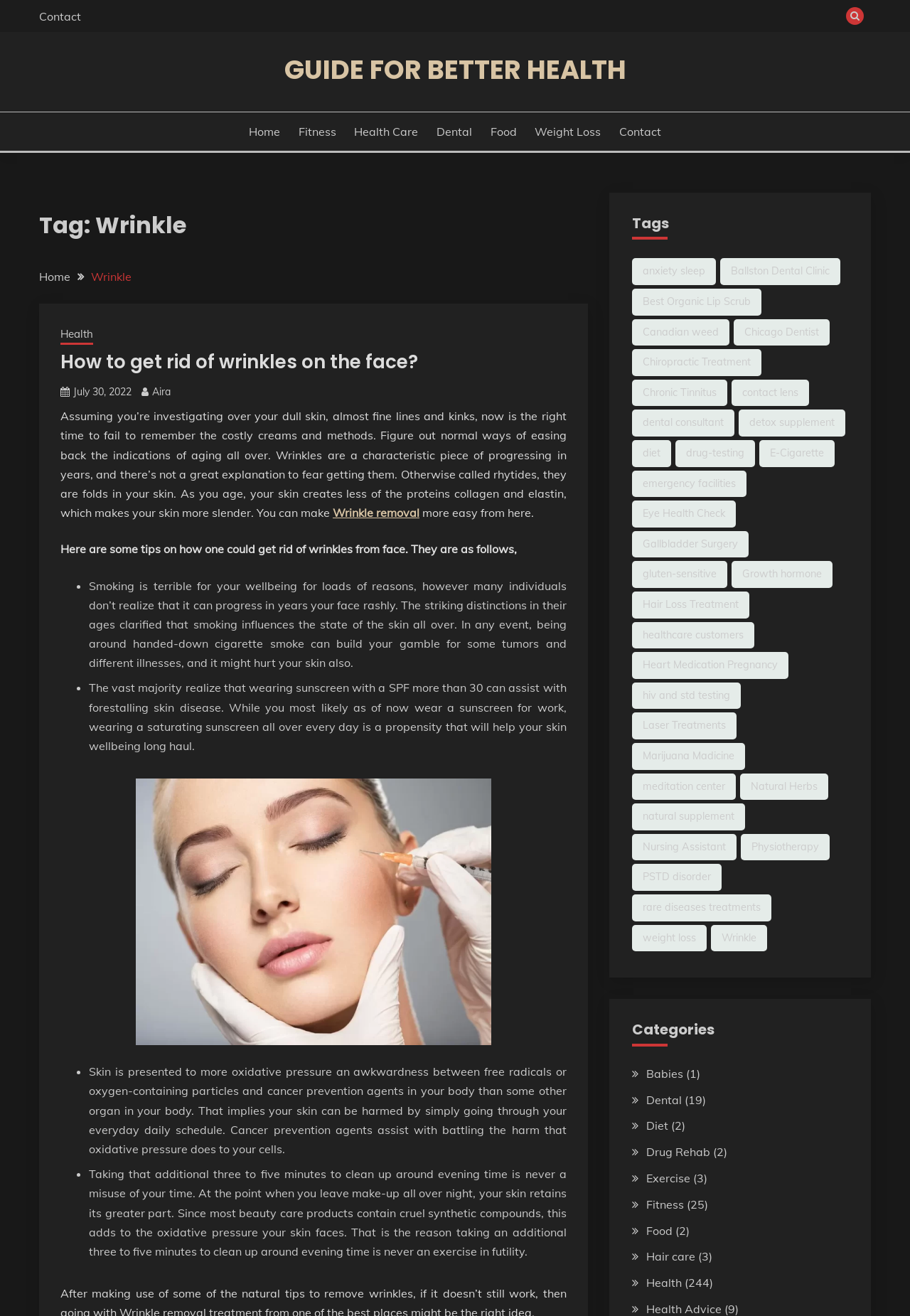Locate the UI element that matches the description July 30, 2022August 1, 2022 in the webpage screenshot. Return the bounding box coordinates in the format (top-left x, top-left y, bottom-right x, bottom-right y), with values ranging from 0 to 1.

[0.08, 0.293, 0.145, 0.303]